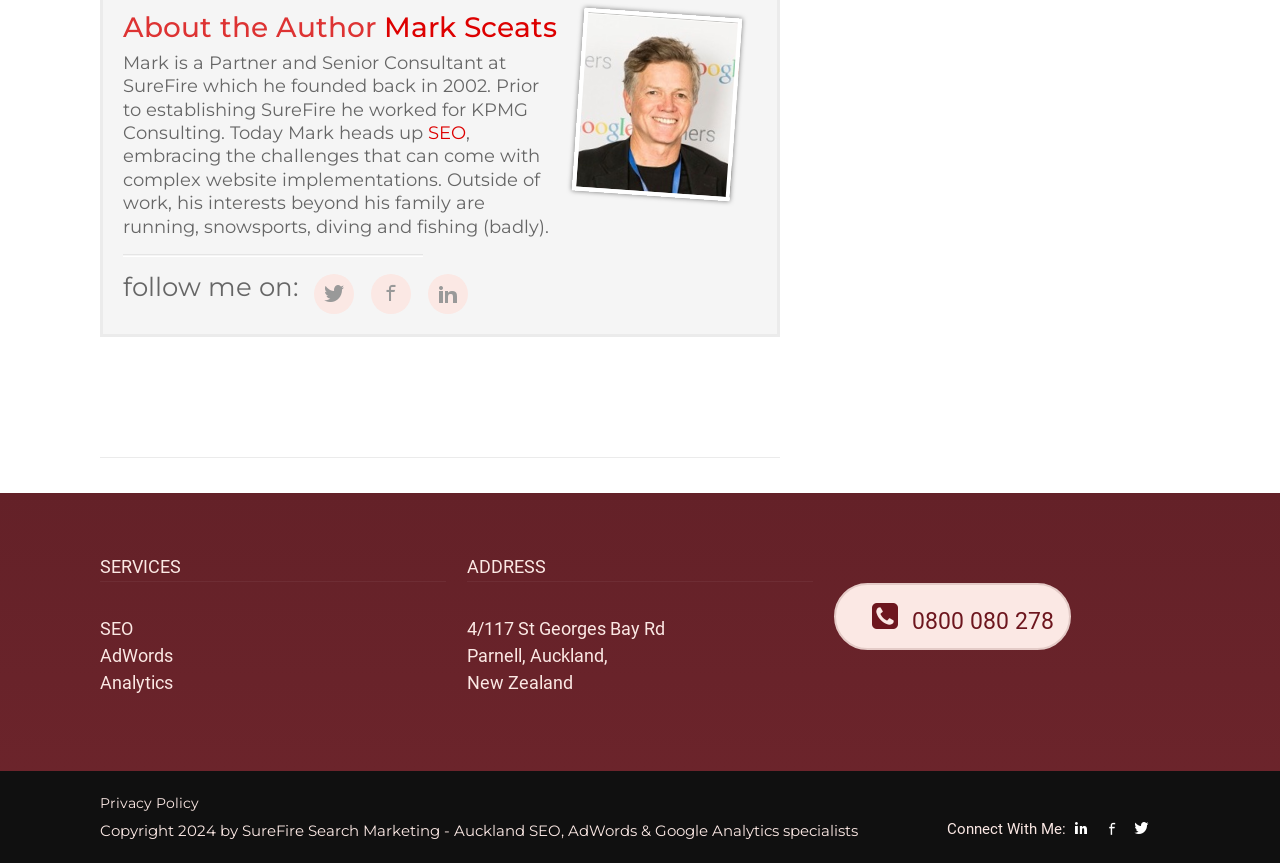What are Mark's interests outside of work?
Answer with a single word or phrase by referring to the visual content.

Running, snowsports, diving, fishing